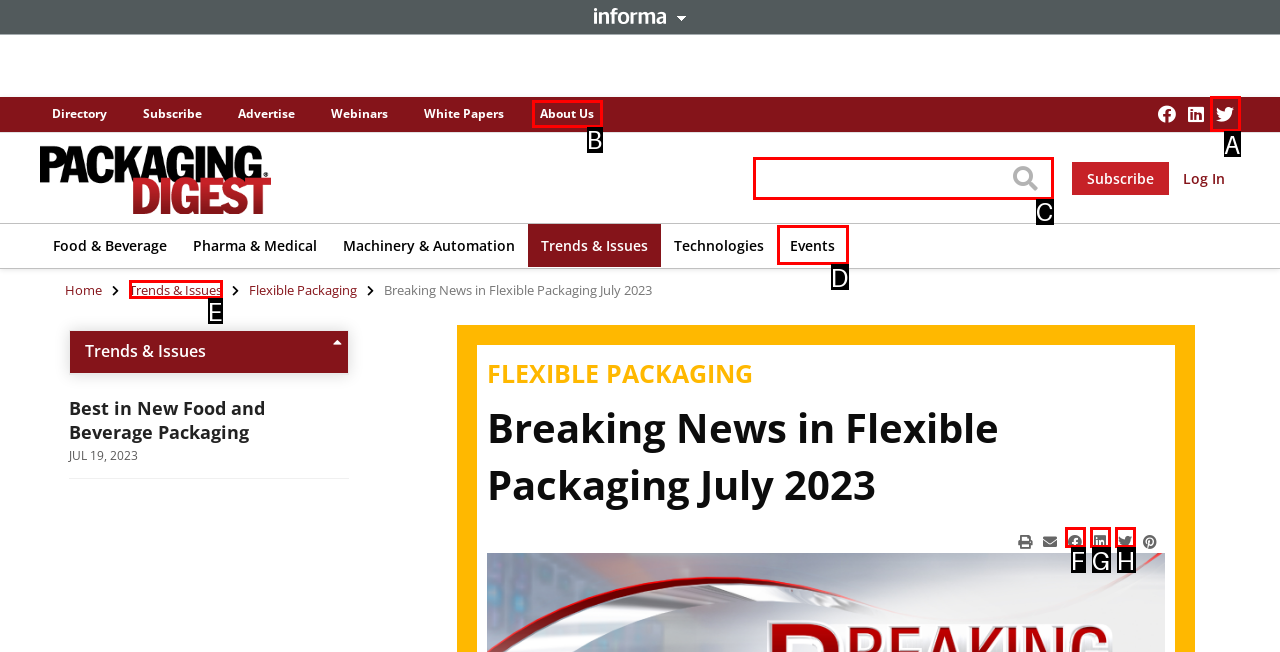Determine the letter of the element I should select to fulfill the following instruction: Click on the 'How Do You Get Robux on Roblox Without Free? (2 items)' link. Just provide the letter.

None